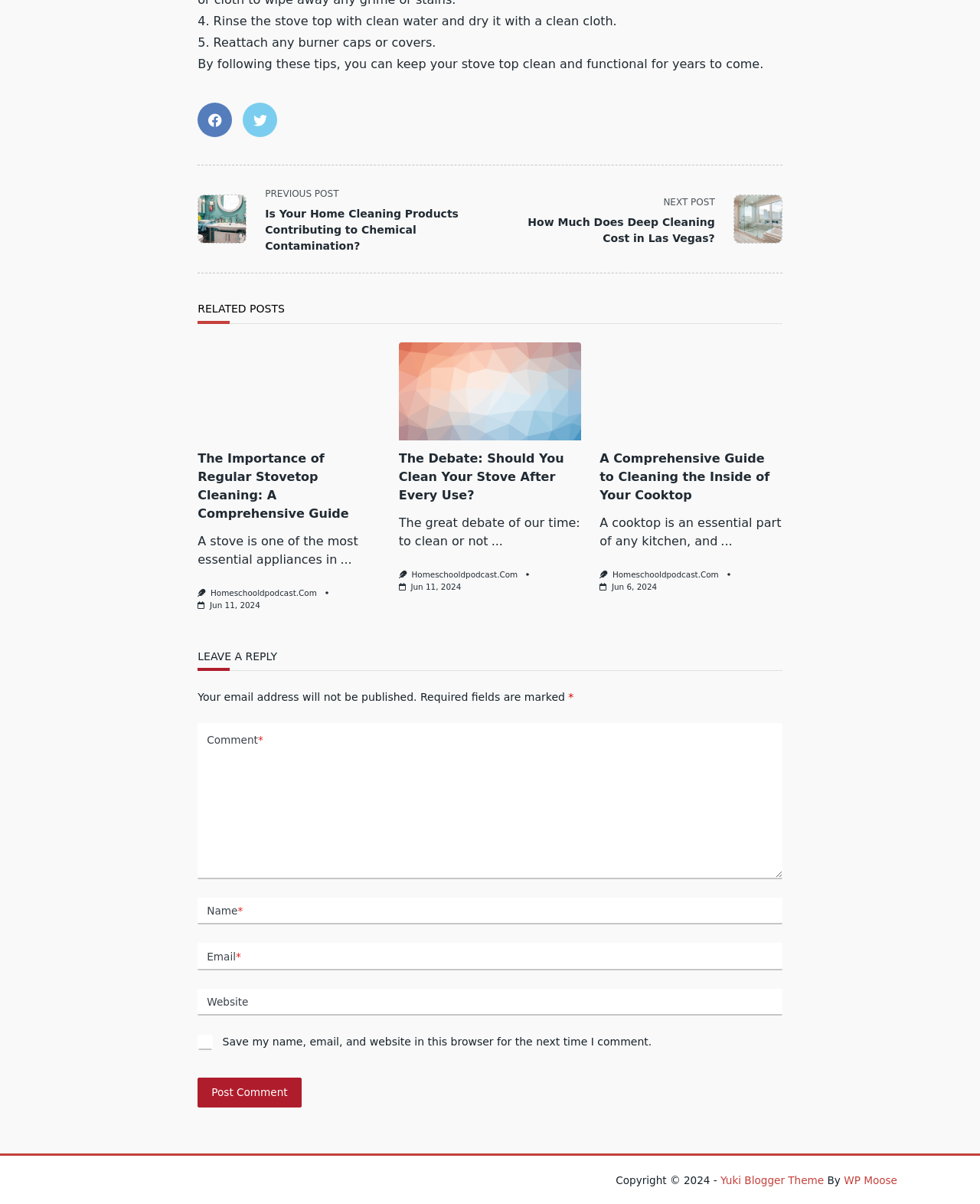Please pinpoint the bounding box coordinates for the region I should click to adhere to this instruction: "Click the previous post link".

[0.202, 0.153, 0.5, 0.211]